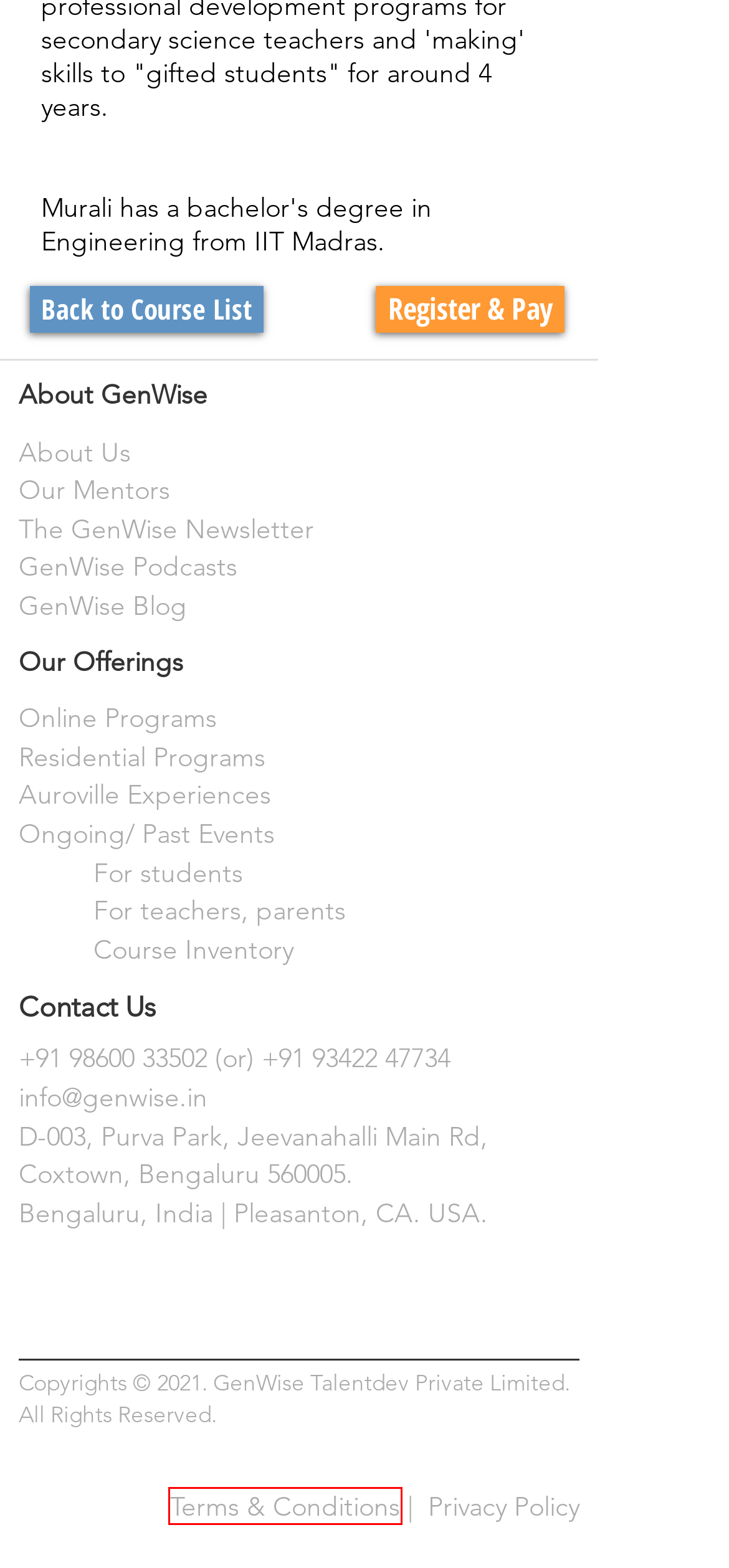Given a webpage screenshot with a red bounding box around a UI element, choose the webpage description that best matches the new webpage after clicking the element within the bounding box. Here are the candidates:
A. Blog | GenWise | India
B. GenWise Online | Course Inventory
C. Terms Conditions | GenWise Online
D. GenWise Auroville Program | FAQs
E. EduWise - The Podcast Channel | GenWise
F. GenWise Online | Upcoming Programs
G. GenWise | Talent Enrichment | Our Mentors
H. GenWise | Programs for Gifted Children

C